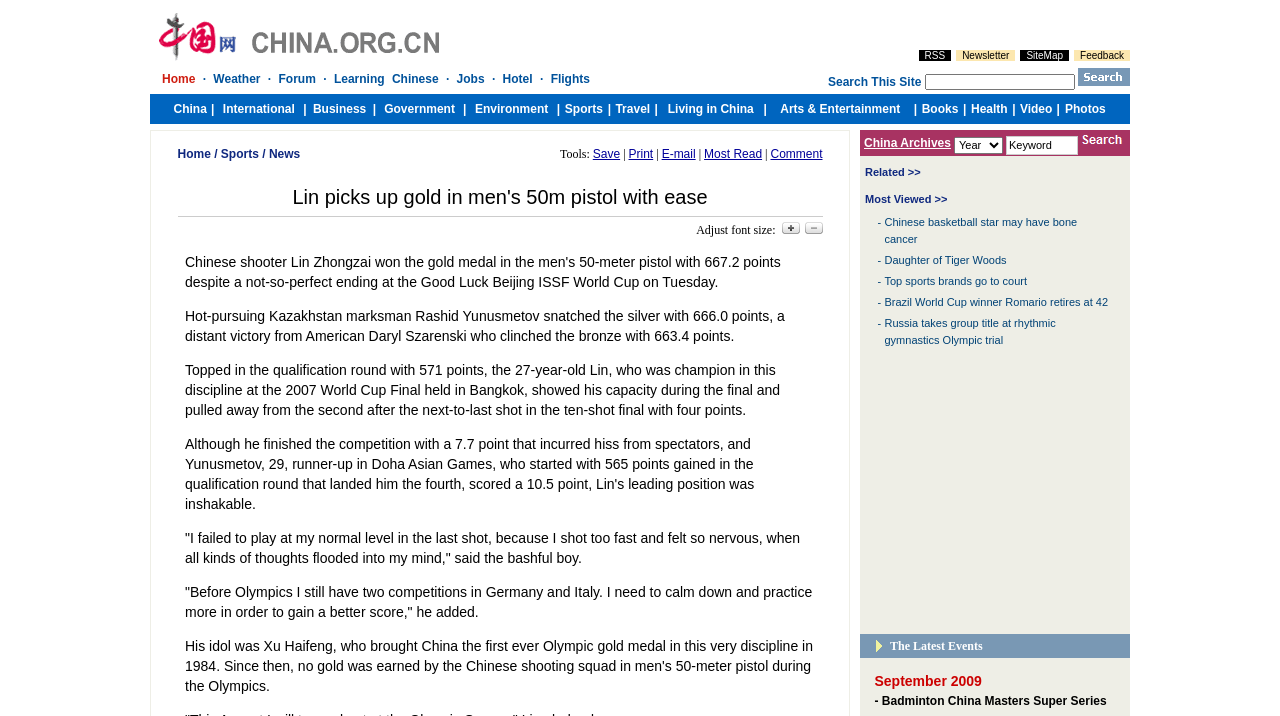What type of content is listed in the 'Related' section?
Answer with a single word or short phrase according to what you see in the image.

Sports news articles